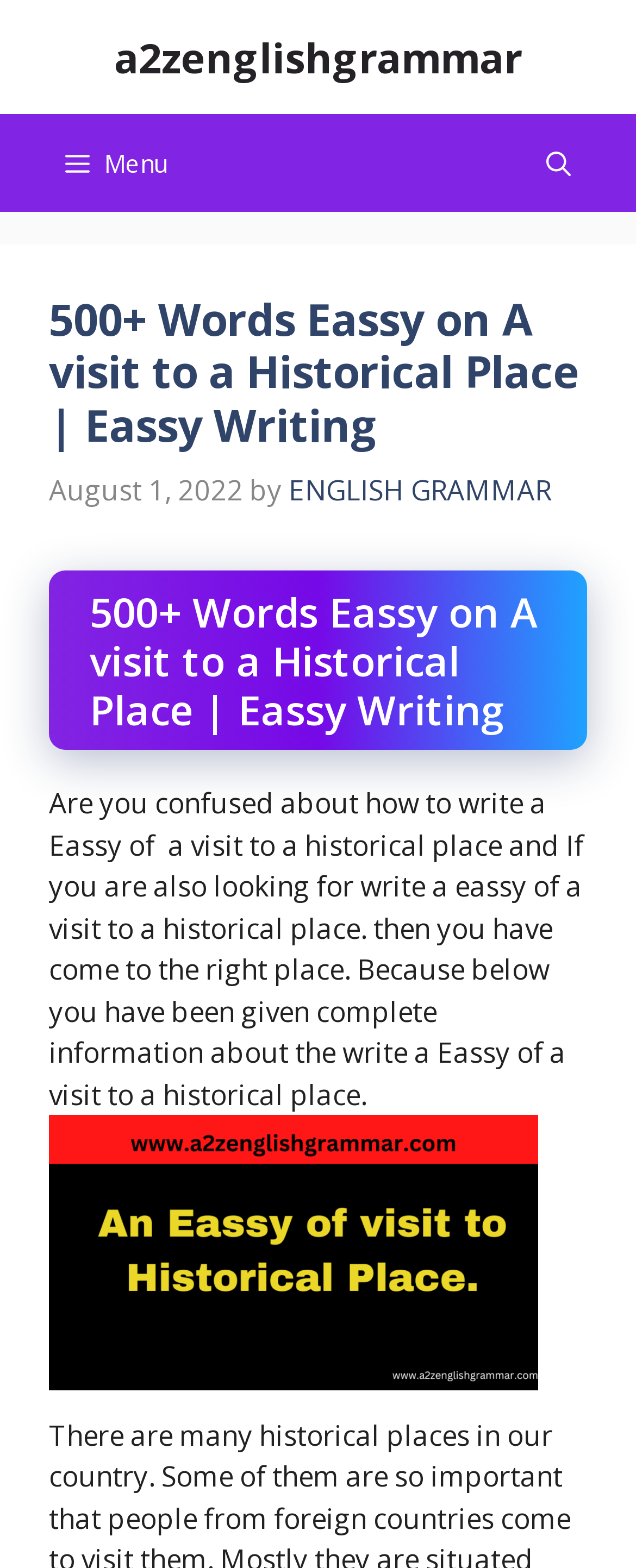Refer to the screenshot and answer the following question in detail:
What is the author of the essay?

I found the author of the essay by looking at the link element next to the 'by' text in the content section, which is 'ENGLISH GRAMMAR'.